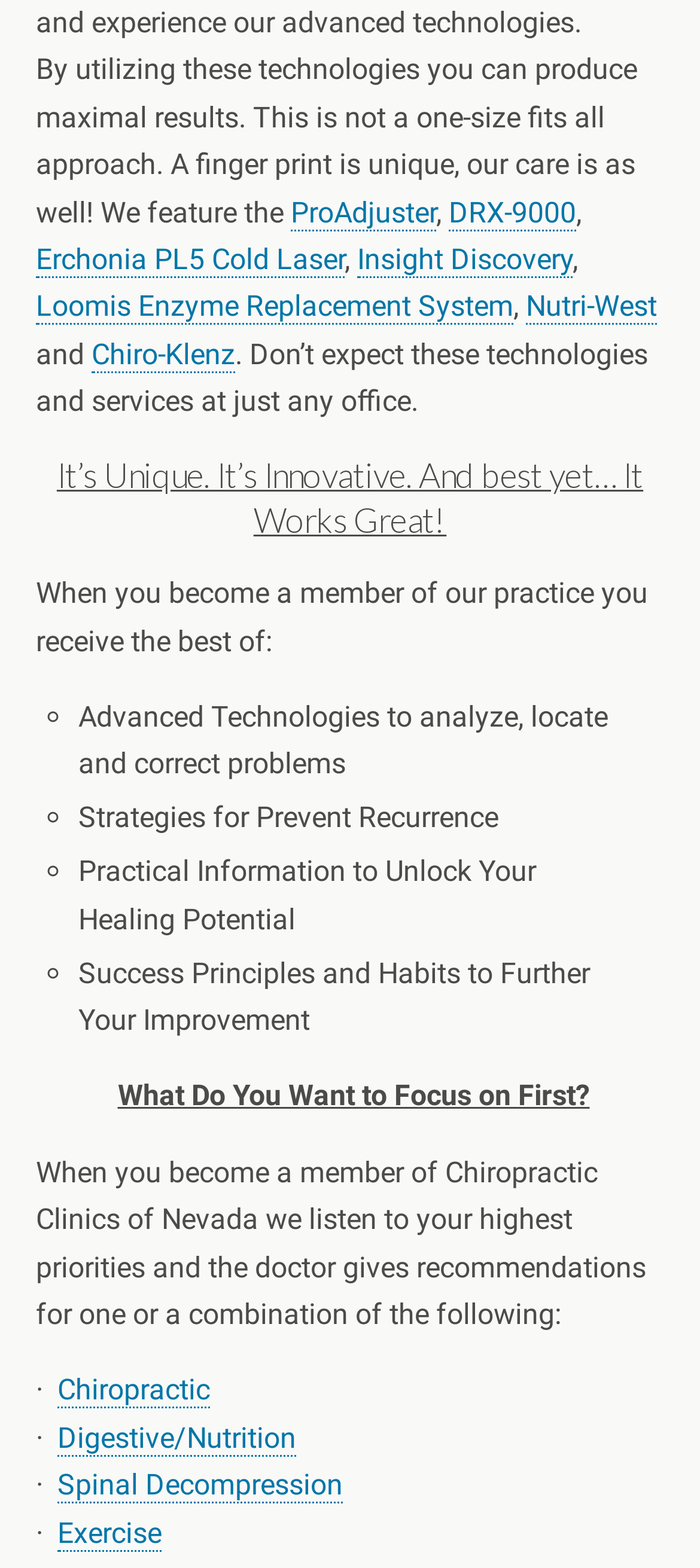What are the advanced technologies mentioned on the webpage?
Please give a well-detailed answer to the question.

I obtained this answer by looking at the links at the top of the webpage, which mention various advanced technologies used by the chiropractic clinic.